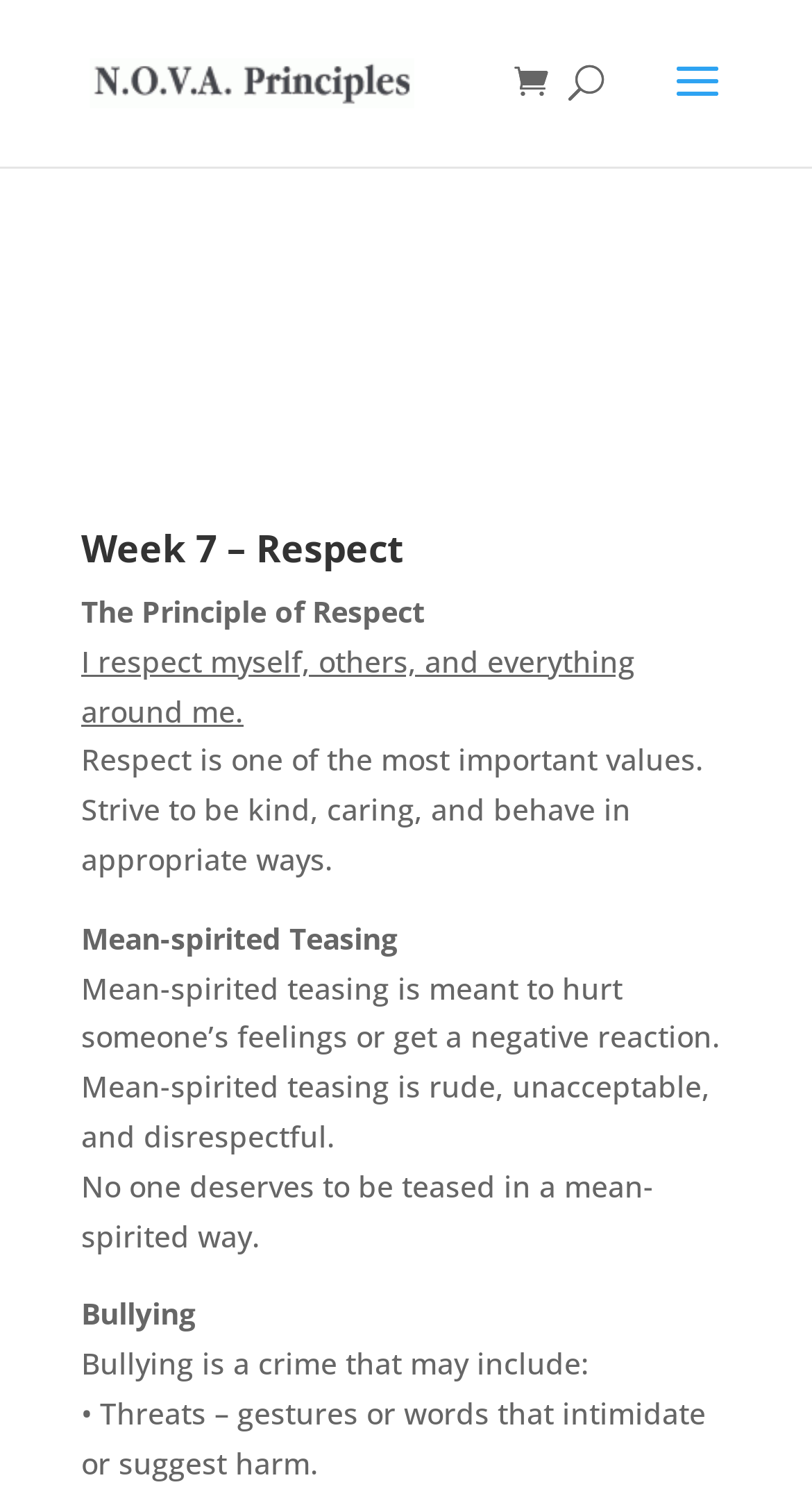What is one of the values mentioned in the webpage?
Can you give a detailed and elaborate answer to the question?

The webpage mentions that one should 'Strive to be kind, caring, and behave in appropriate ways' as part of the principle of Respect, implying that kindness is one of the values emphasized.